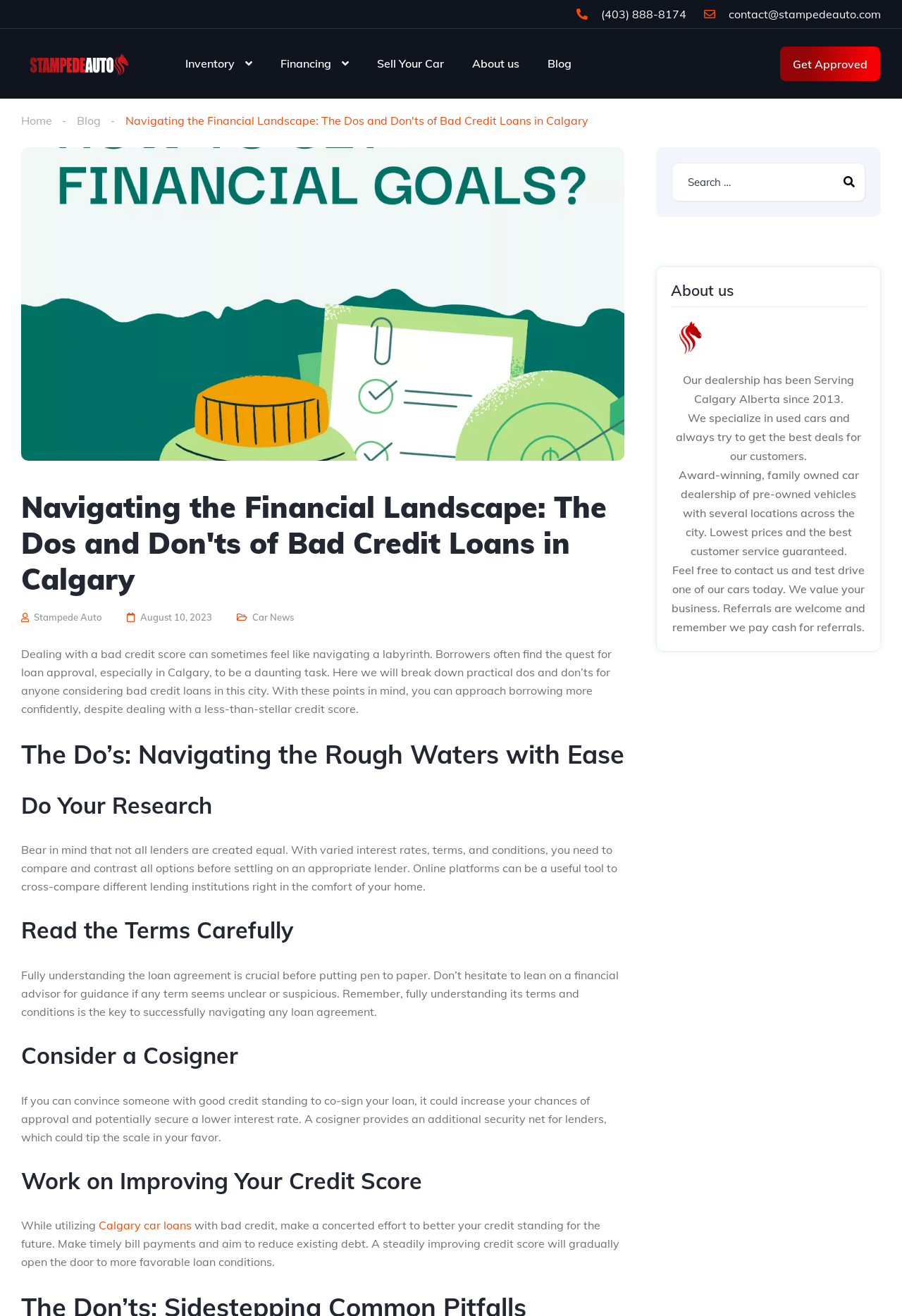Find the bounding box coordinates of the element to click in order to complete this instruction: "Contact Stampede Auto". The bounding box coordinates must be four float numbers between 0 and 1, denoted as [left, top, right, bottom].

[0.78, 0.005, 0.977, 0.016]